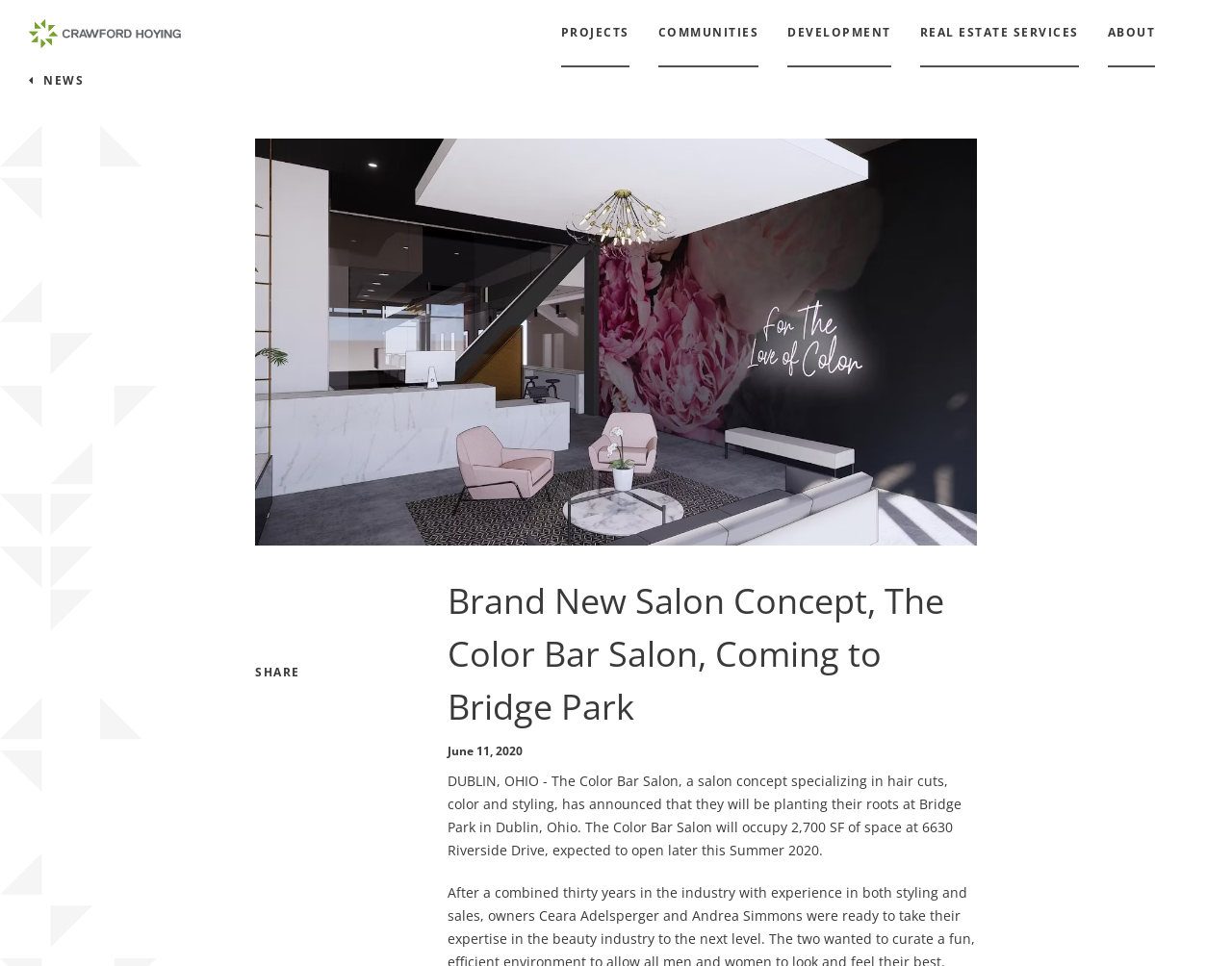Where will The Color Bar Salon be located?
Provide an in-depth and detailed explanation in response to the question.

I found the answer by reading the static text element that says 'DUBLIN, OHIO - The Color Bar Salon... has announced that they will be planting their roots at Bridge Park in Dublin, Ohio.' This text provides the location of the new salon.